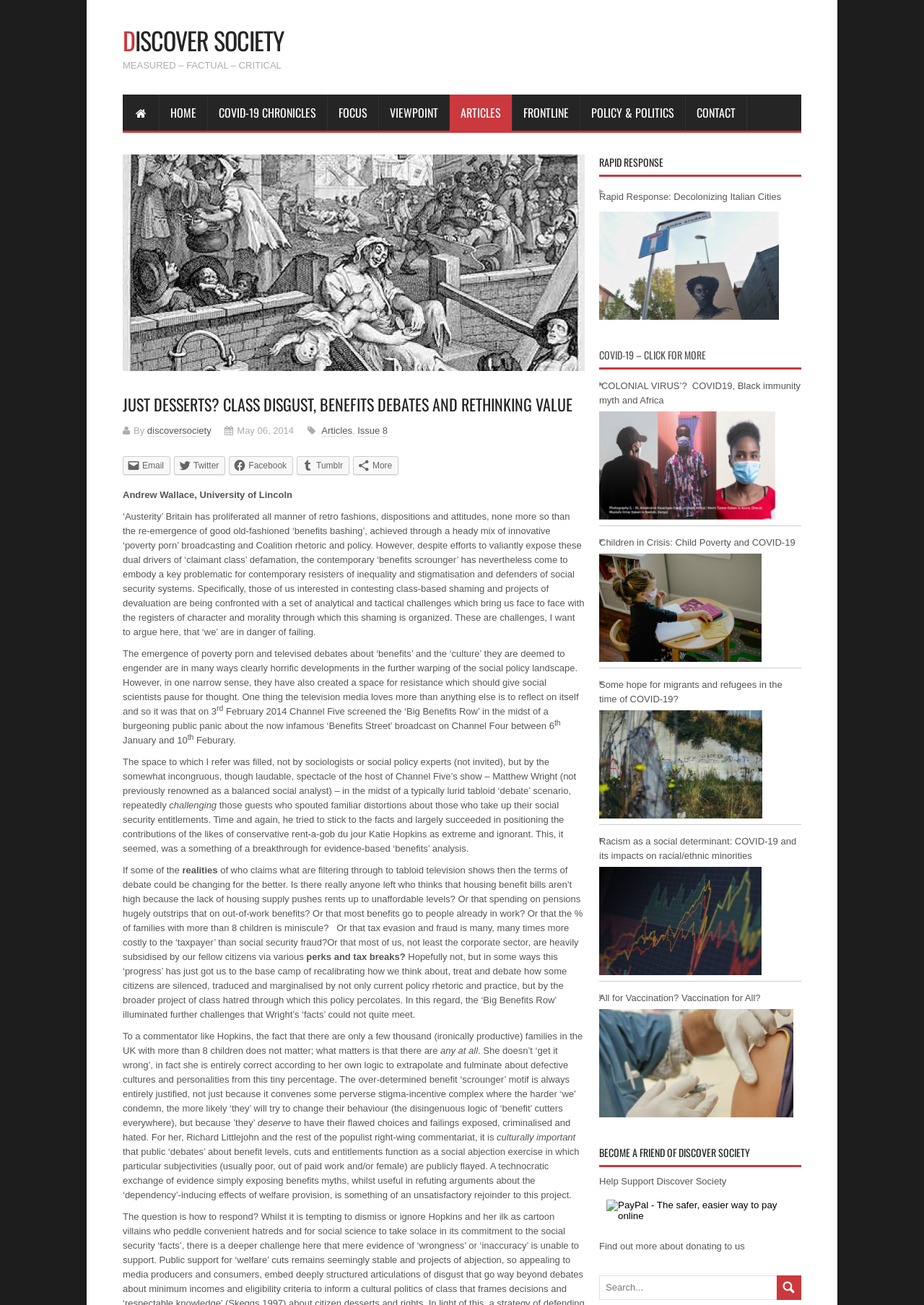Find the bounding box coordinates of the element's region that should be clicked in order to follow the given instruction: "Click on 'WT' link". The coordinates should consist of four float numbers between 0 and 1, i.e., [left, top, right, bottom].

None